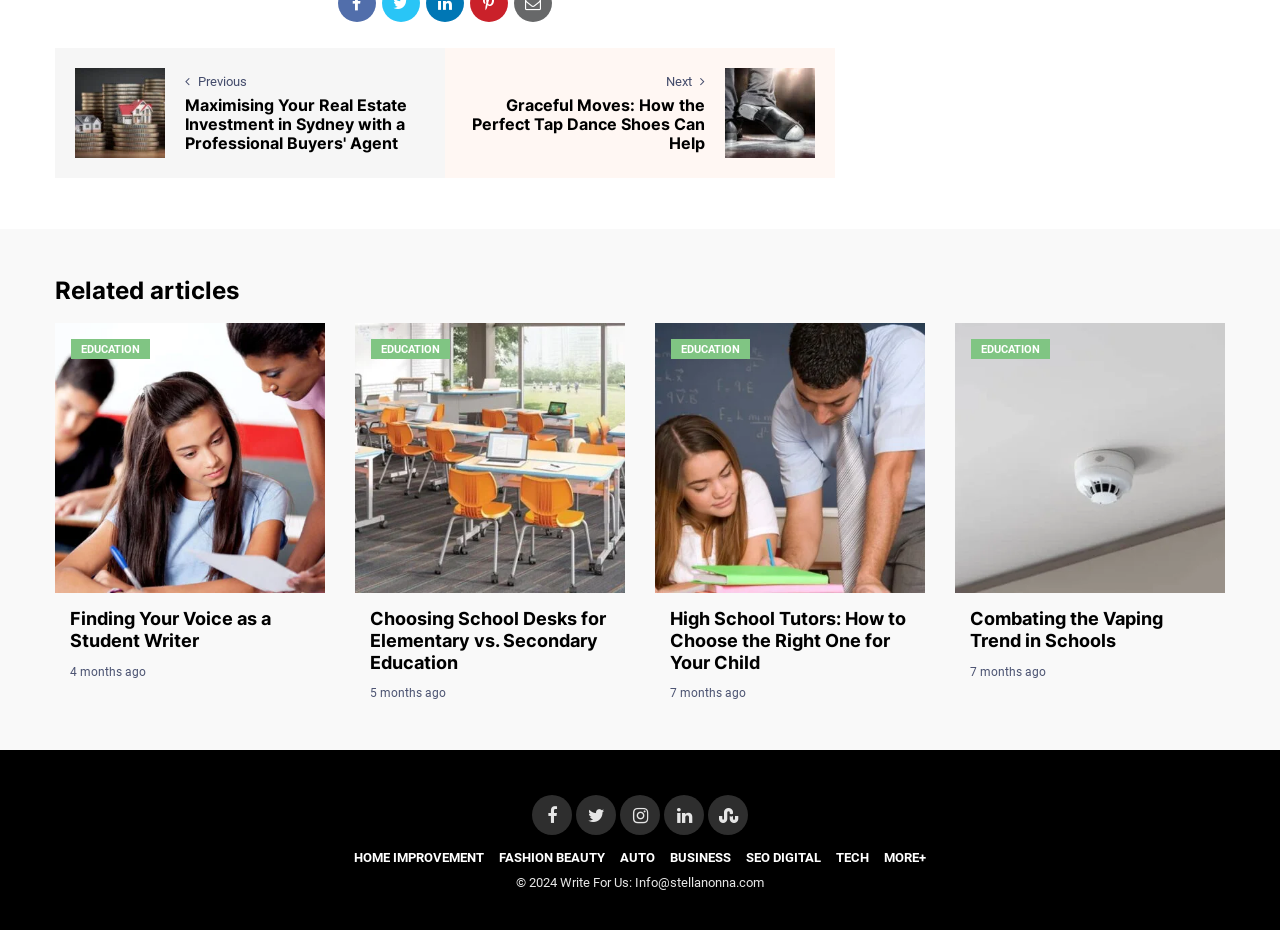Please find the bounding box coordinates of the element's region to be clicked to carry out this instruction: "Read about POLITICS".

None